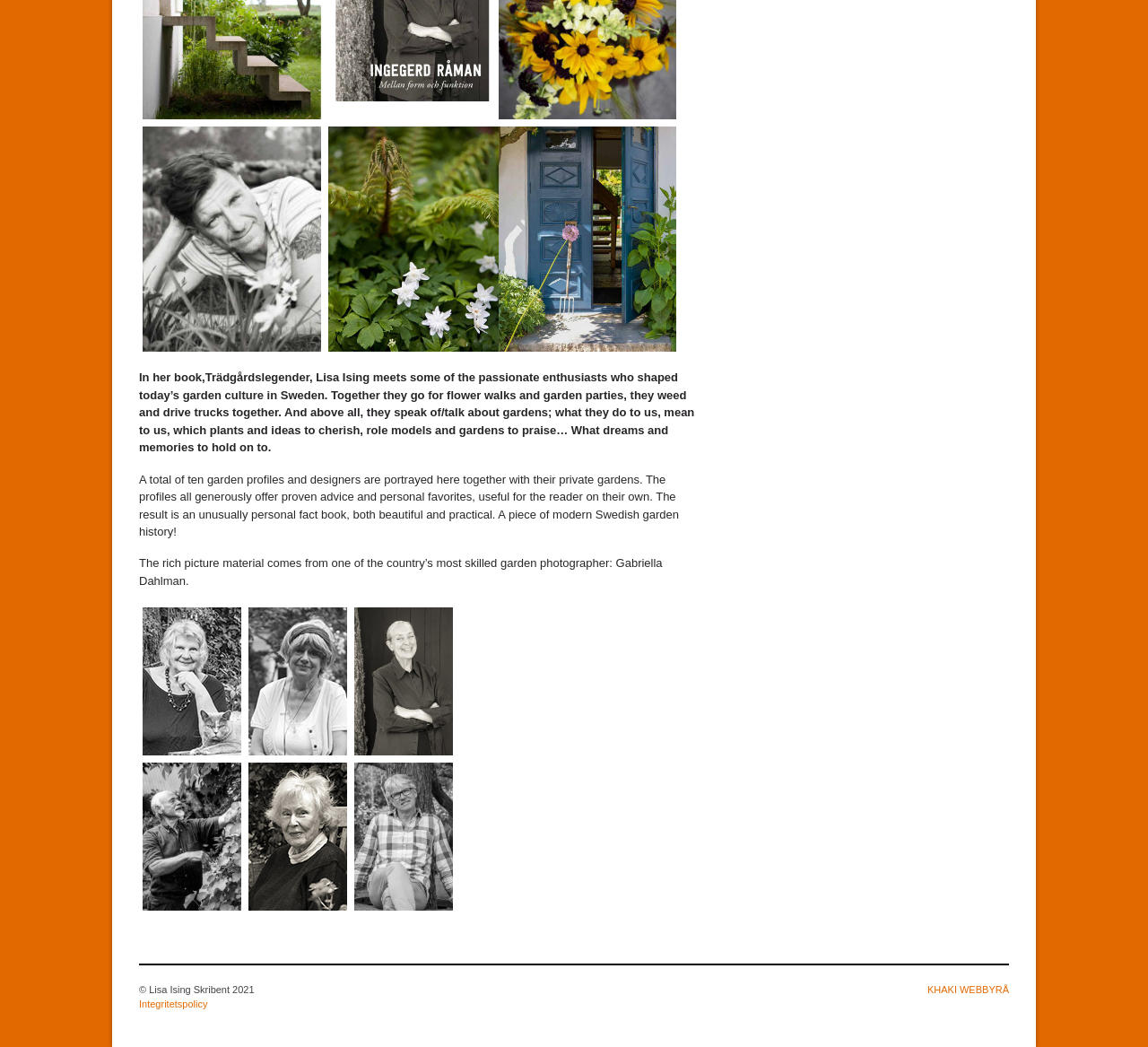Find the UI element described as: "KHAKI WEBBYRÅ" and predict its bounding box coordinates. Ensure the coordinates are four float numbers between 0 and 1, [left, top, right, bottom].

[0.808, 0.94, 0.879, 0.951]